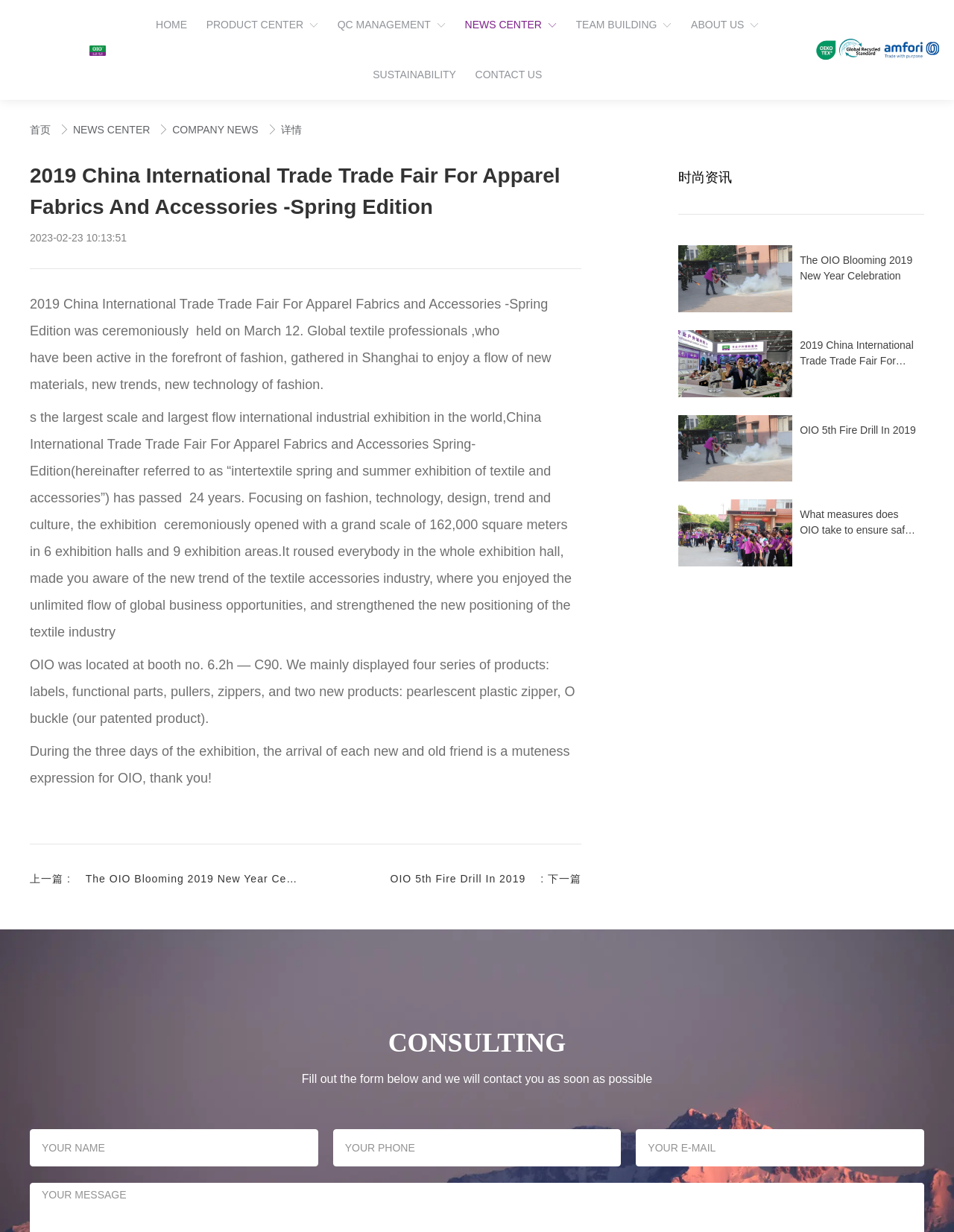Highlight the bounding box coordinates of the element that should be clicked to carry out the following instruction: "Fill out the form with your name". The coordinates must be given as four float numbers ranging from 0 to 1, i.e., [left, top, right, bottom].

[0.031, 0.917, 0.333, 0.947]